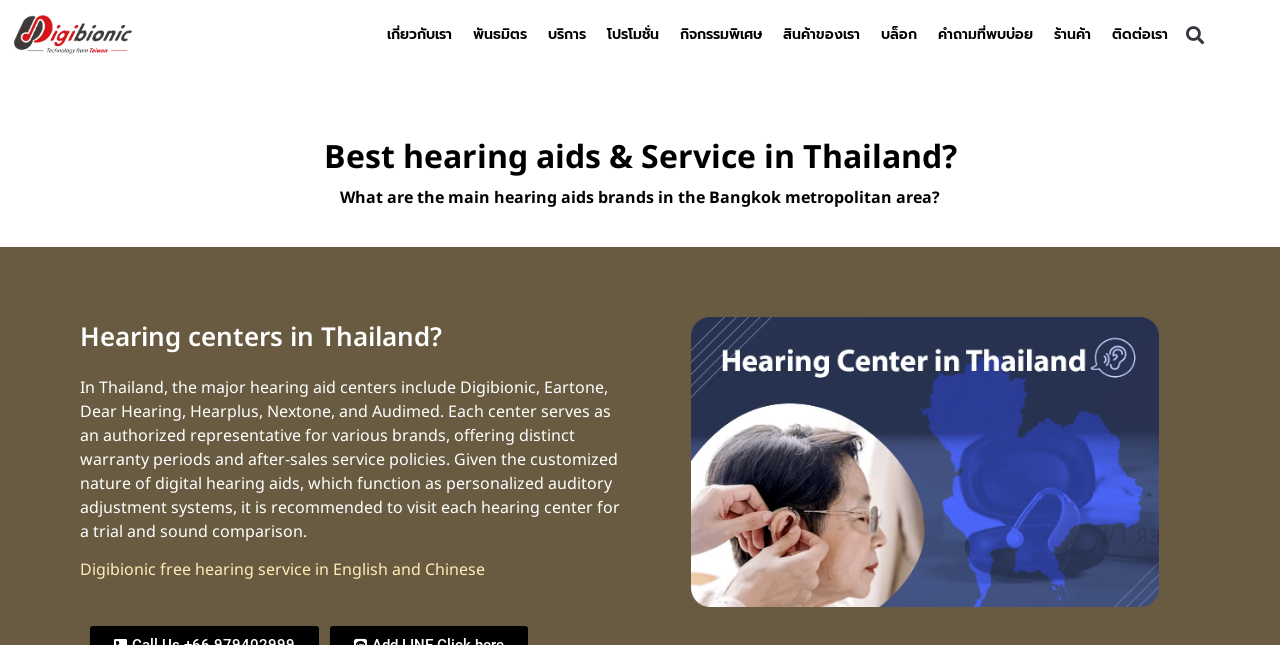Determine the bounding box coordinates of the region I should click to achieve the following instruction: "Click the logo". Ensure the bounding box coordinates are four float numbers between 0 and 1, i.e., [left, top, right, bottom].

[0.008, 0.023, 0.106, 0.084]